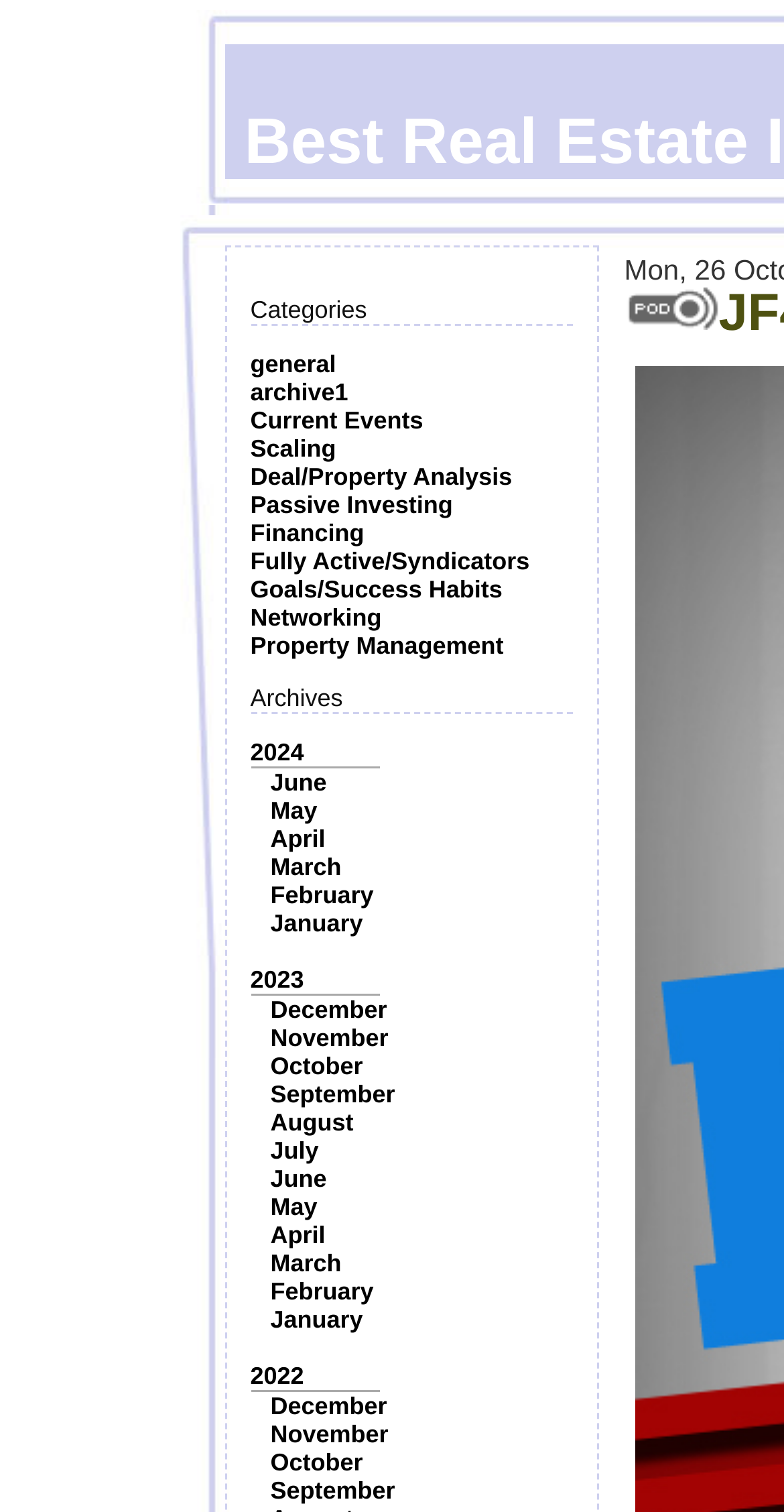Reply to the question with a brief word or phrase: What are the categories listed on the webpage?

General, Archive1, etc.